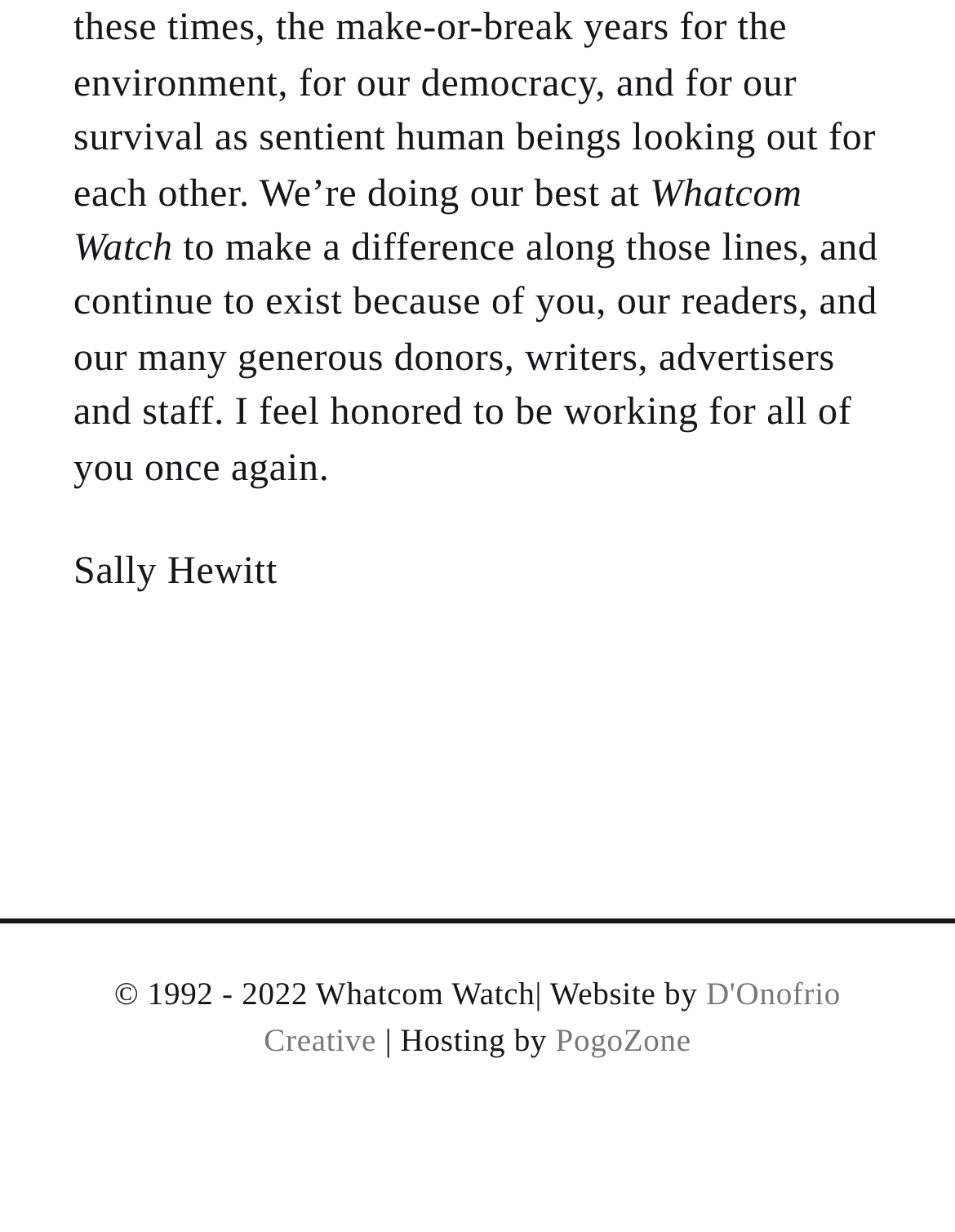Given the element description D'Onofrio Creative, specify the bounding box coordinates of the corresponding UI element in the format (top-left x, top-left y, bottom-right x, bottom-right y). All values must be between 0 and 1.

[0.276, 0.792, 0.88, 0.858]